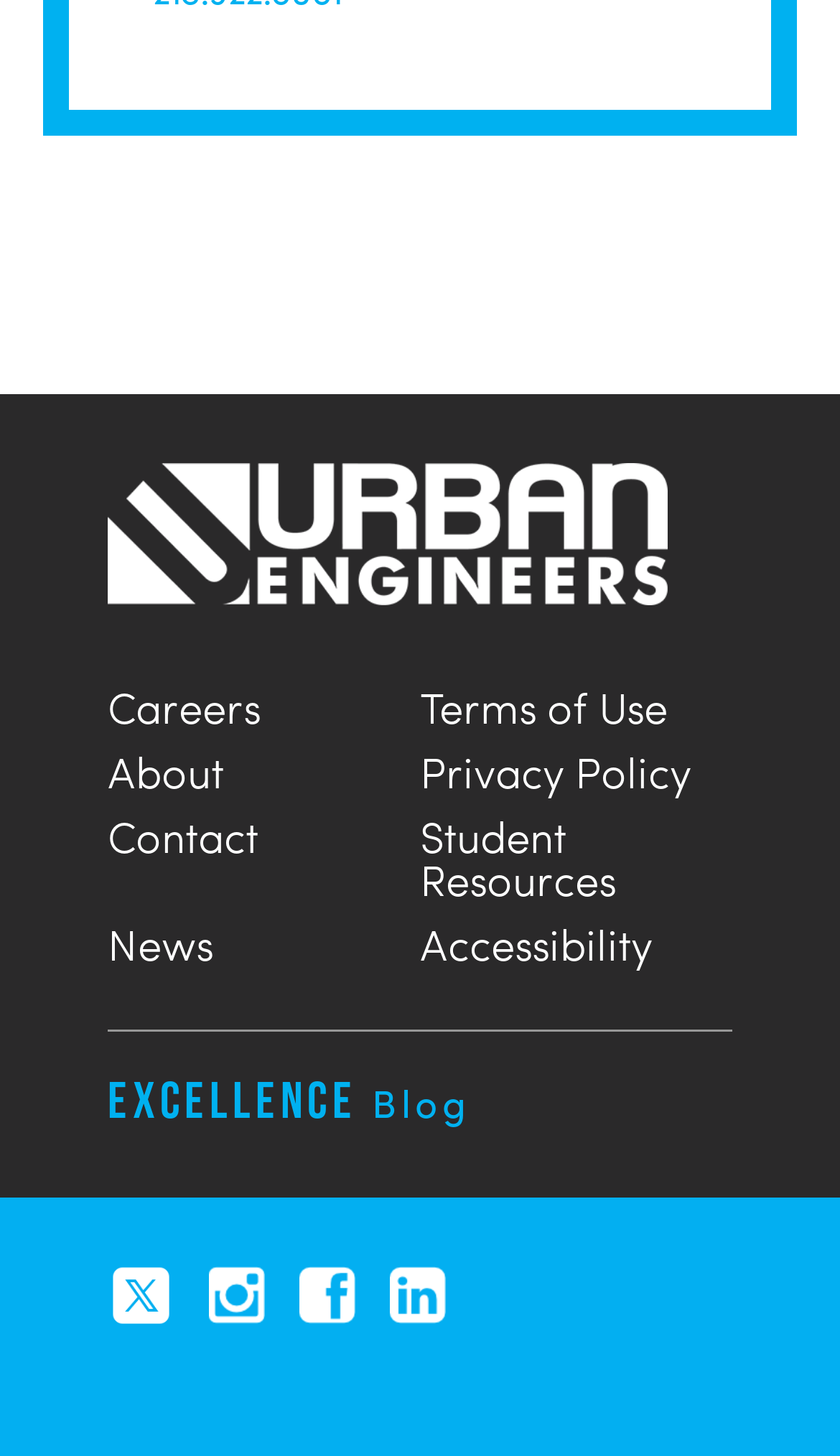What is the last link in the menu?
Provide a one-word or short-phrase answer based on the image.

Accessibility